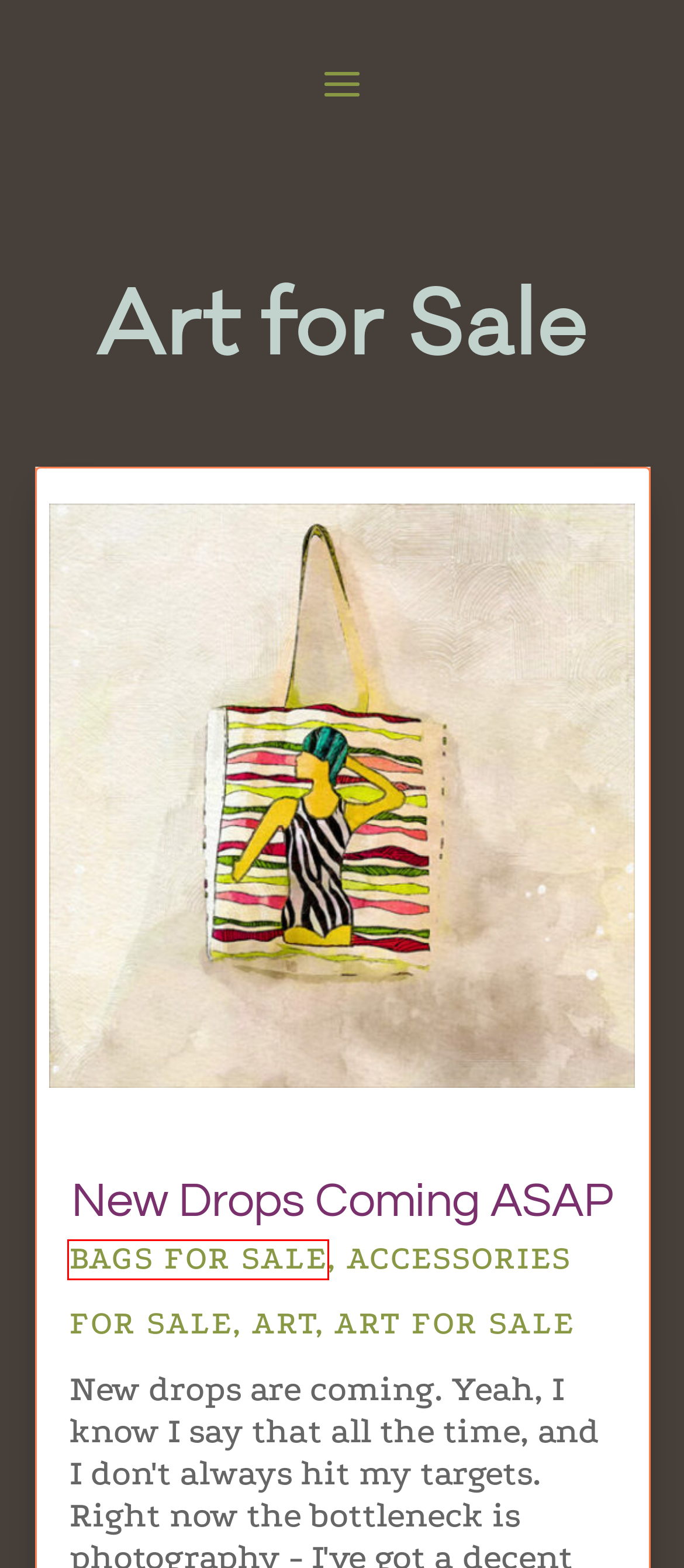You are given a webpage screenshot where a red bounding box highlights an element. Determine the most fitting webpage description for the new page that loads after clicking the element within the red bounding box. Here are the candidates:
A. Happiness Bicycle Series | Lusty Gallant Studio
B. SMALL WORKS Art Show - Howland's Studios Gallery @ The Hive on 16th - Phoenix | Lusty Gallant Studio
C. Quiet Countryside | Lusty Gallant Studio
D. Bags for Sale | Lusty Gallant Studio
E. Accessories for Sale | Lusty Gallant Studio
F. New Drops Coming ASAP | Lusty Gallant Studio
G. Eyes Have It | Lusty Gallant Studio
H. Art | Lusty Gallant Studio

D